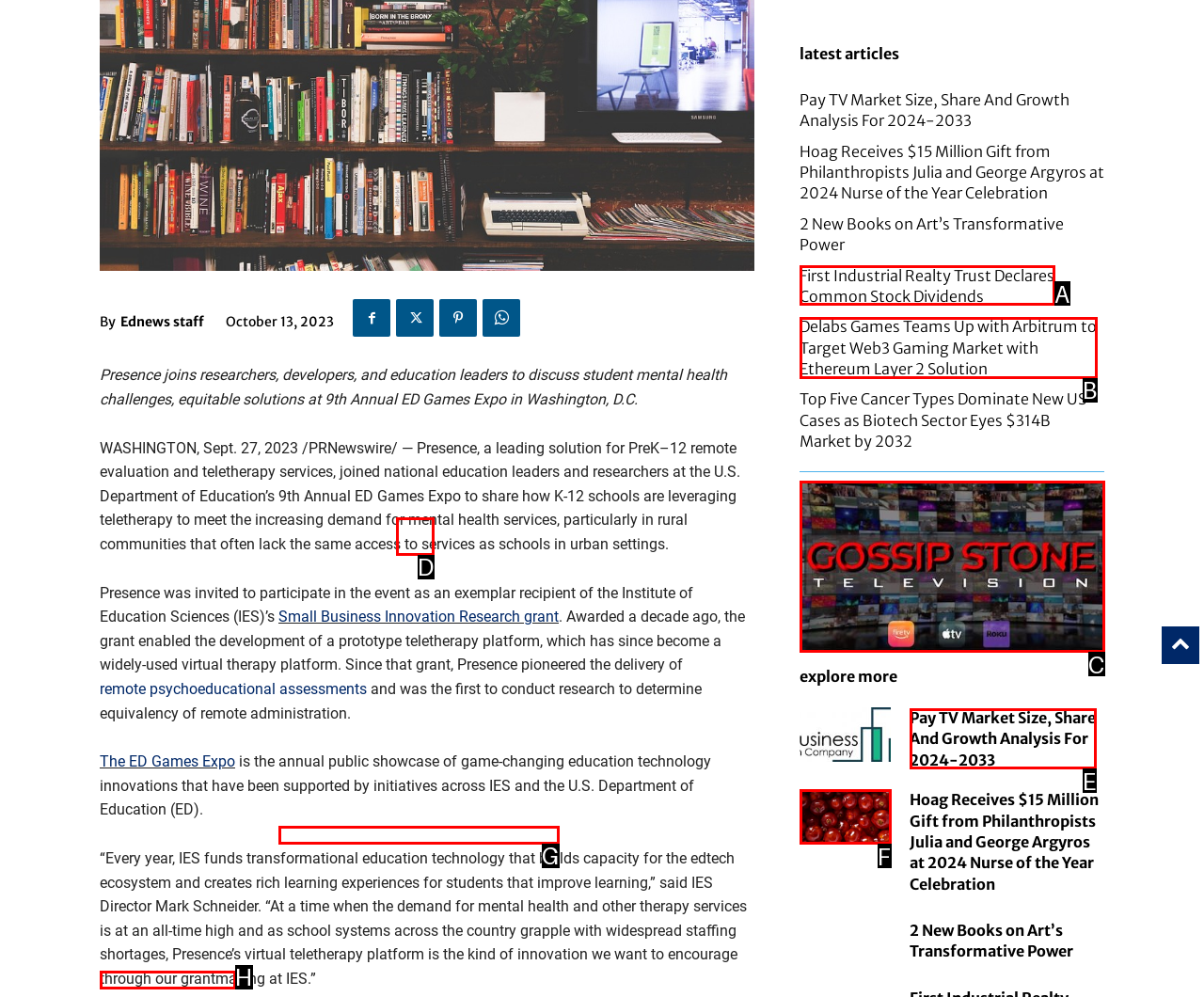Choose the UI element that best aligns with the description: The ED Games Expo
Respond with the letter of the chosen option directly.

H